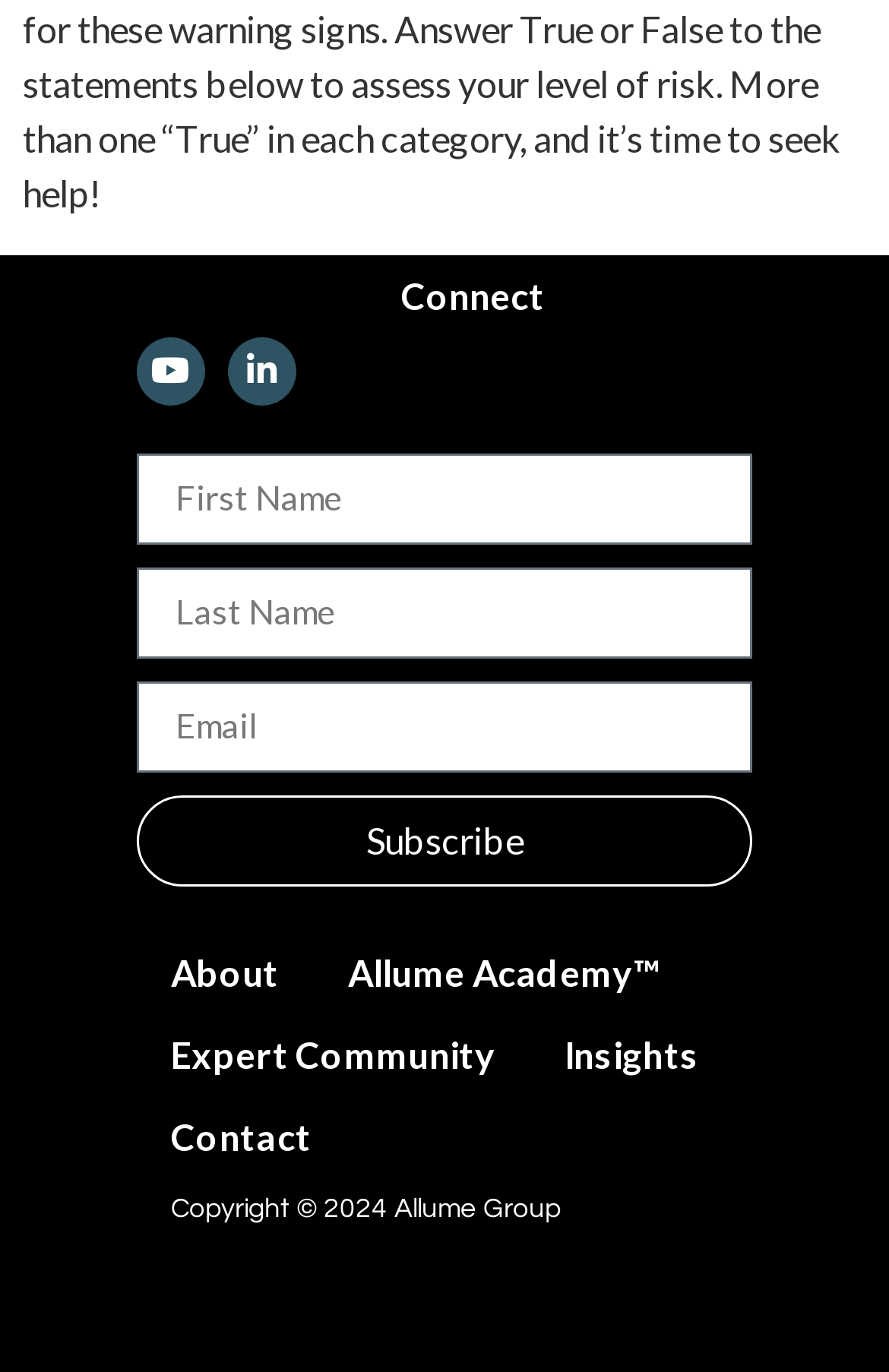Please identify the bounding box coordinates of the element I should click to complete this instruction: 'Click Subscribe'. The coordinates should be given as four float numbers between 0 and 1, like this: [left, top, right, bottom].

[0.154, 0.58, 0.846, 0.646]